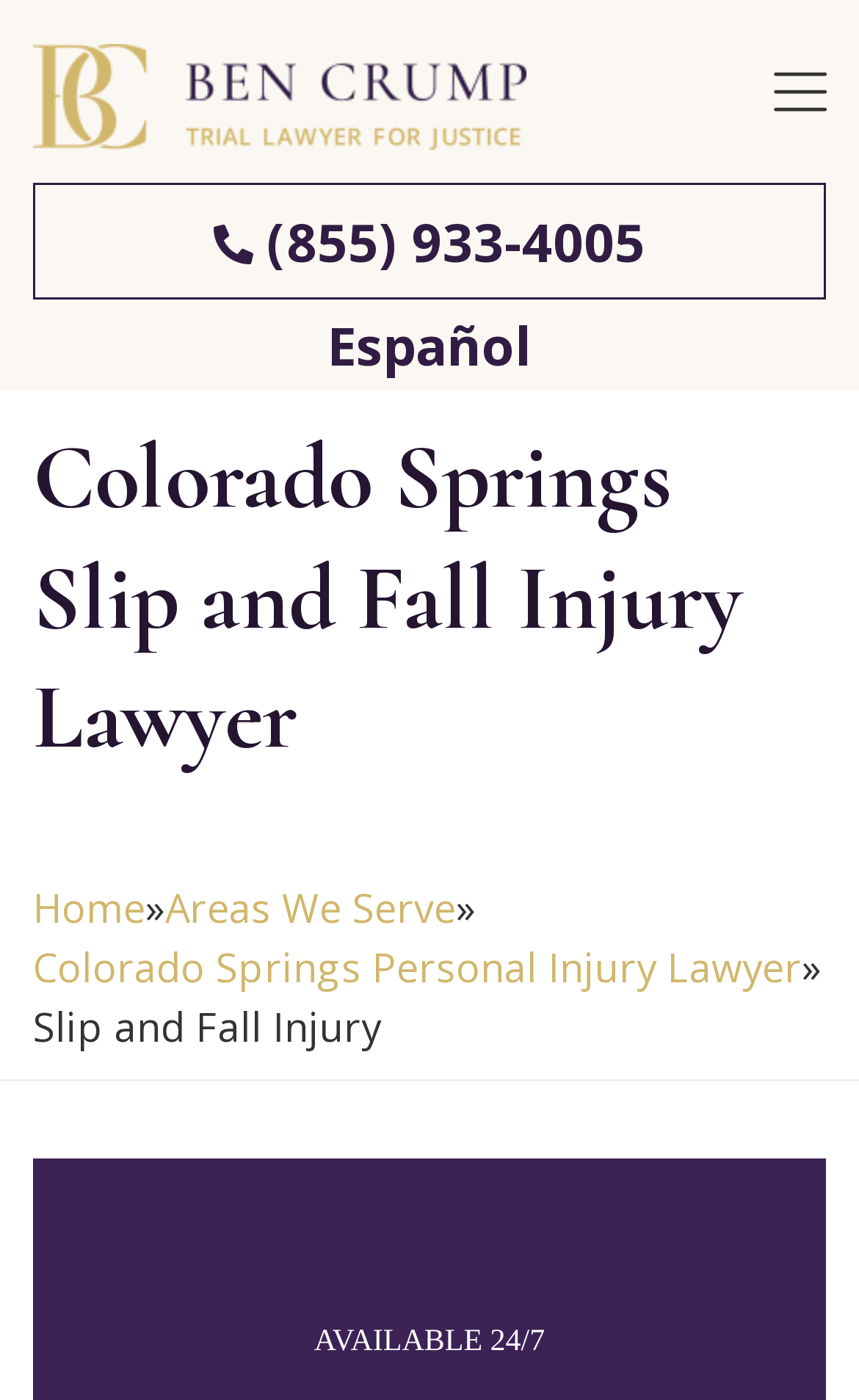What is the phone number on the top?
Give a thorough and detailed response to the question.

I found the phone number by looking at the link element with the text '(855) 933-4005' located at the top of the webpage, with a bounding box coordinate of [0.038, 0.131, 0.962, 0.214].